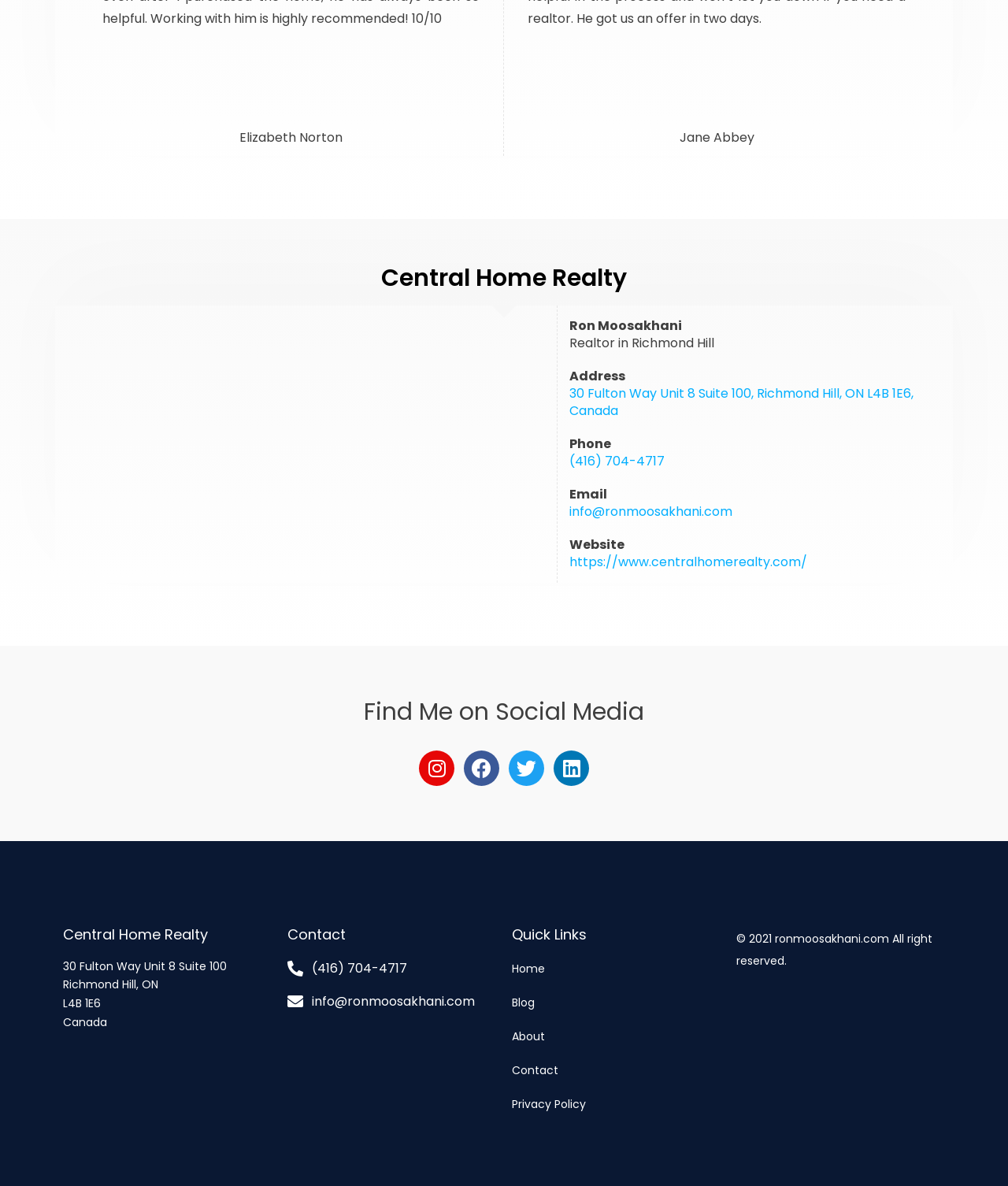What is the phone number of the realtor?
Could you answer the question in a detailed manner, providing as much information as possible?

The phone number of the realtor can be found in the link element with the text '(416) 704-4717', which is located below the static text element with the text 'Phone'.